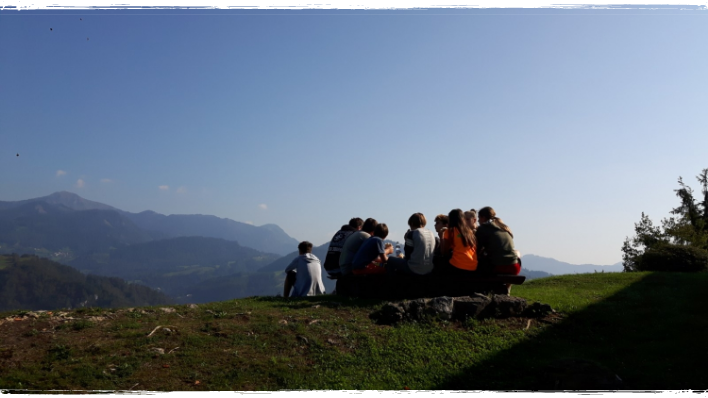Give a detailed account of the contents of the image.

In this vibrant scene, a group of students gathers on a grassy outcrop overlooking a breathtaking mountainous landscape. The serene backdrop features rolling hills under a clear blue sky. The students, engaged in conversation, are dressed in casual attire, including bright orange and dark-colored shirts, representing the spirit of youth and camaraderie. This image beautifully captures the essence of outdoor learning, highlighting the Idrija Geopark's commitment to experiential education. Here, students benefit from workshops that connect them with the rich natural and cultural heritage of the region, fostering both knowledge and teamwork among their peers. The setting serves not only as a learning environment but also as a space for reflection and enjoyment of the surrounding beauty.